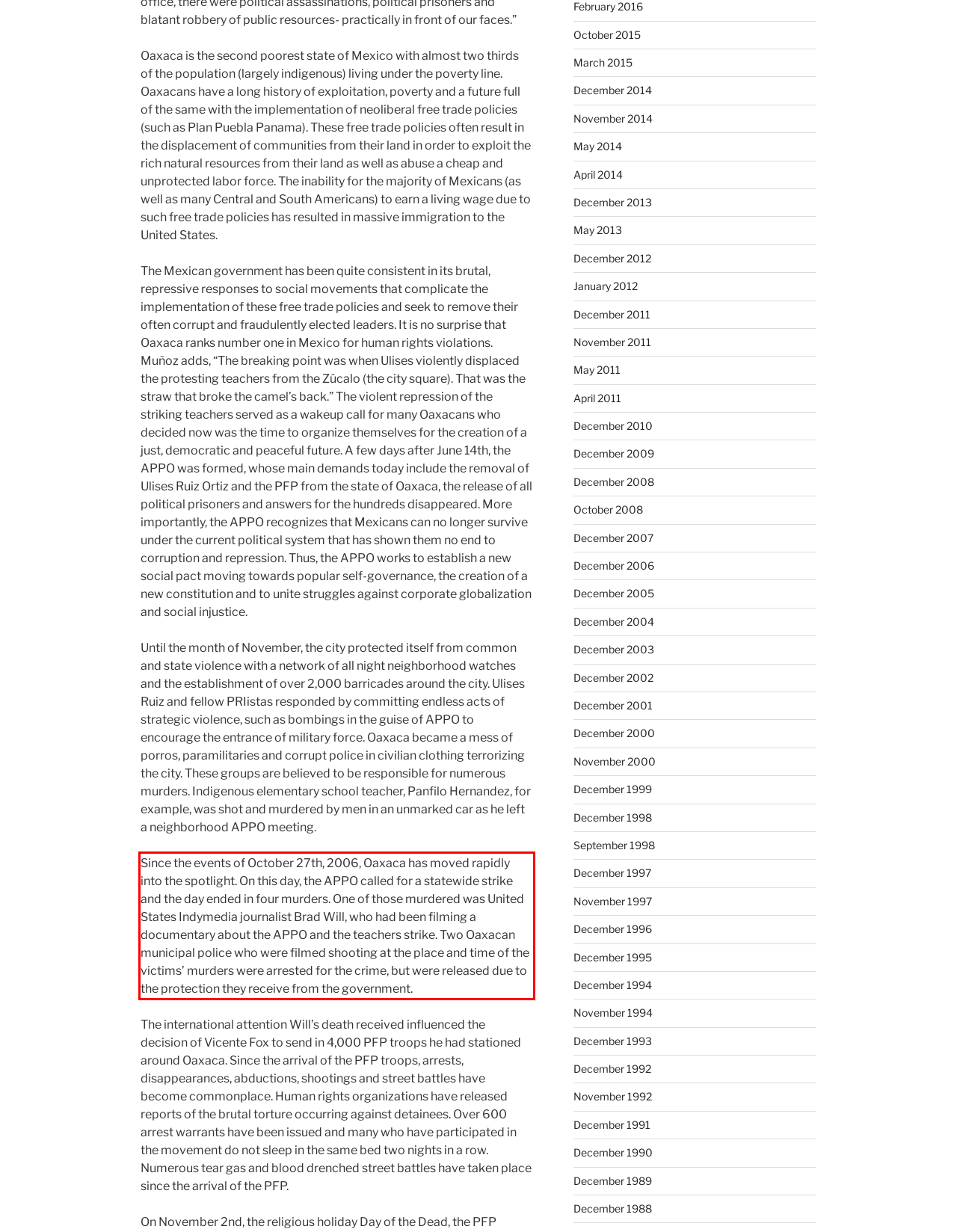With the provided screenshot of a webpage, locate the red bounding box and perform OCR to extract the text content inside it.

Since the events of October 27th, 2006, Oaxaca has moved rapidly into the spotlight. On this day, the APPO called for a statewide strike and the day ended in four murders. One of those murdered was United States Indymedia journalist Brad Will, who had been filming a documentary about the APPO and the teachers strike. Two Oaxacan municipal police who were filmed shooting at the place and time of the victims’ murders were arrested for the crime, but were released due to the protection they receive from the government.